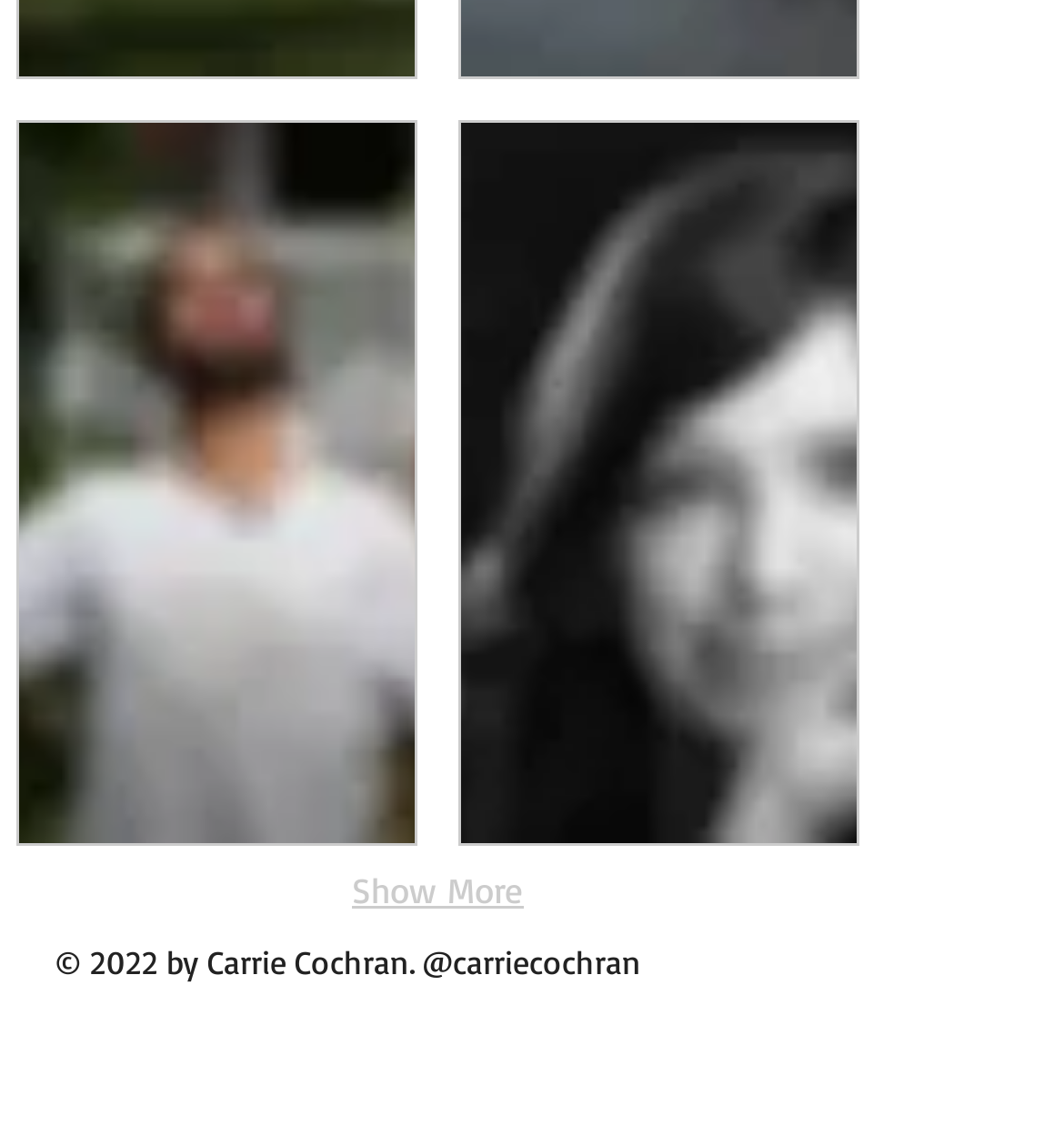Where is Prerna Gandhi from?
Provide a concise answer using a single word or phrase based on the image.

Rothak, India